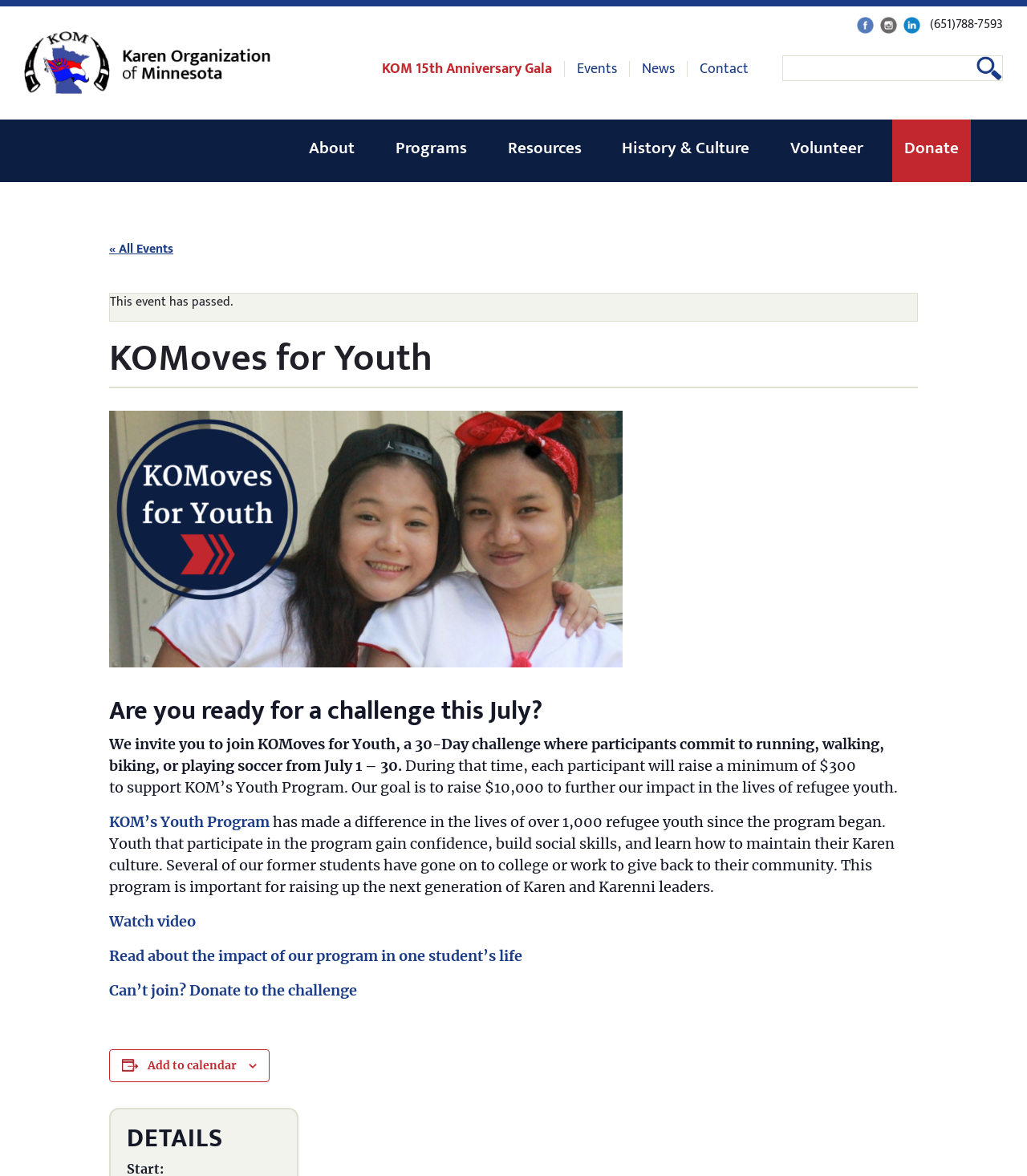Please reply to the following question with a single word or a short phrase:
What is the purpose of the KOMoves for Youth challenge?

Raise $300 to support KOM’s Youth Program